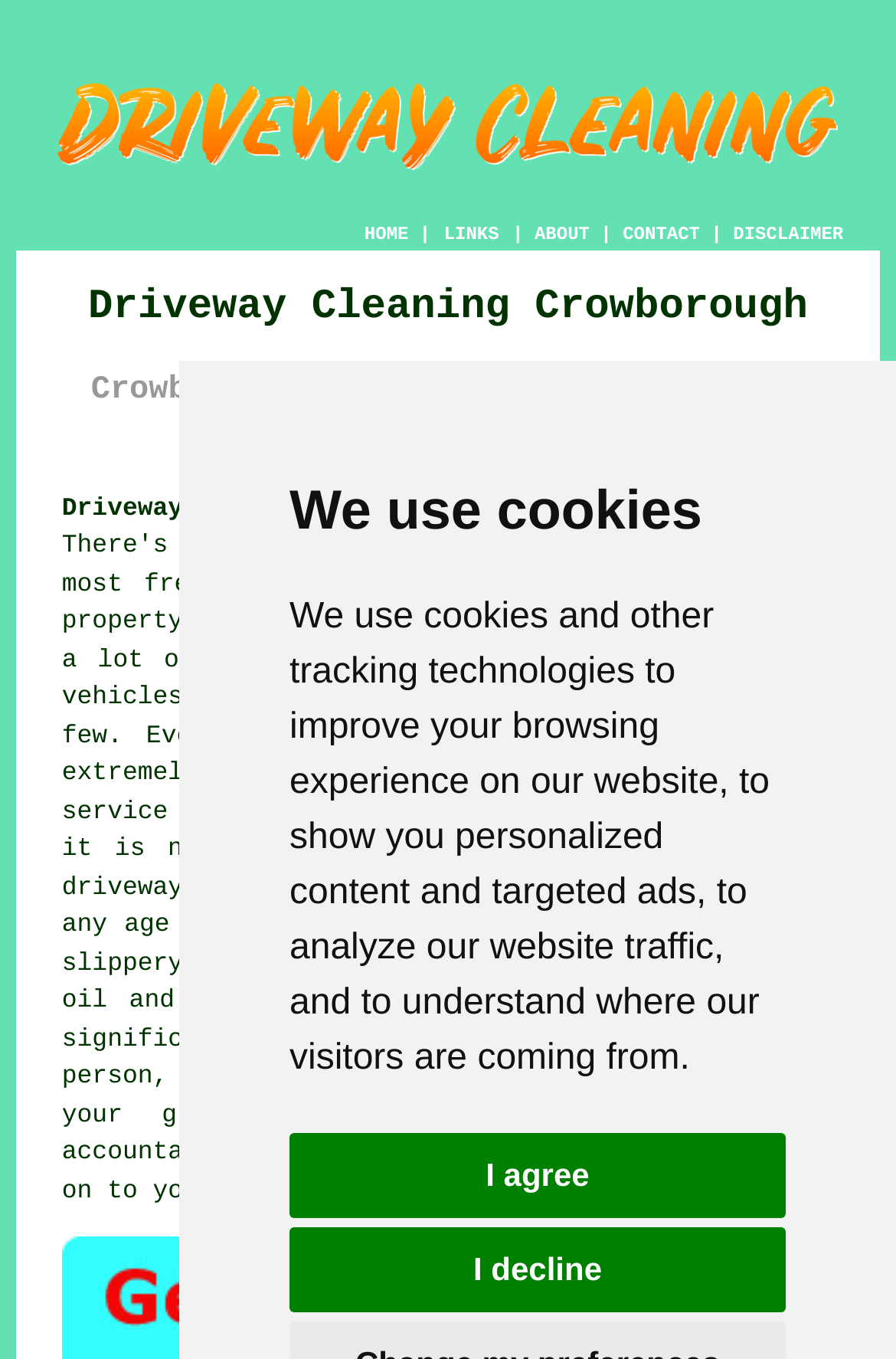What is the purpose of the service?
Answer briefly with a single word or phrase based on the image.

To clean driveways